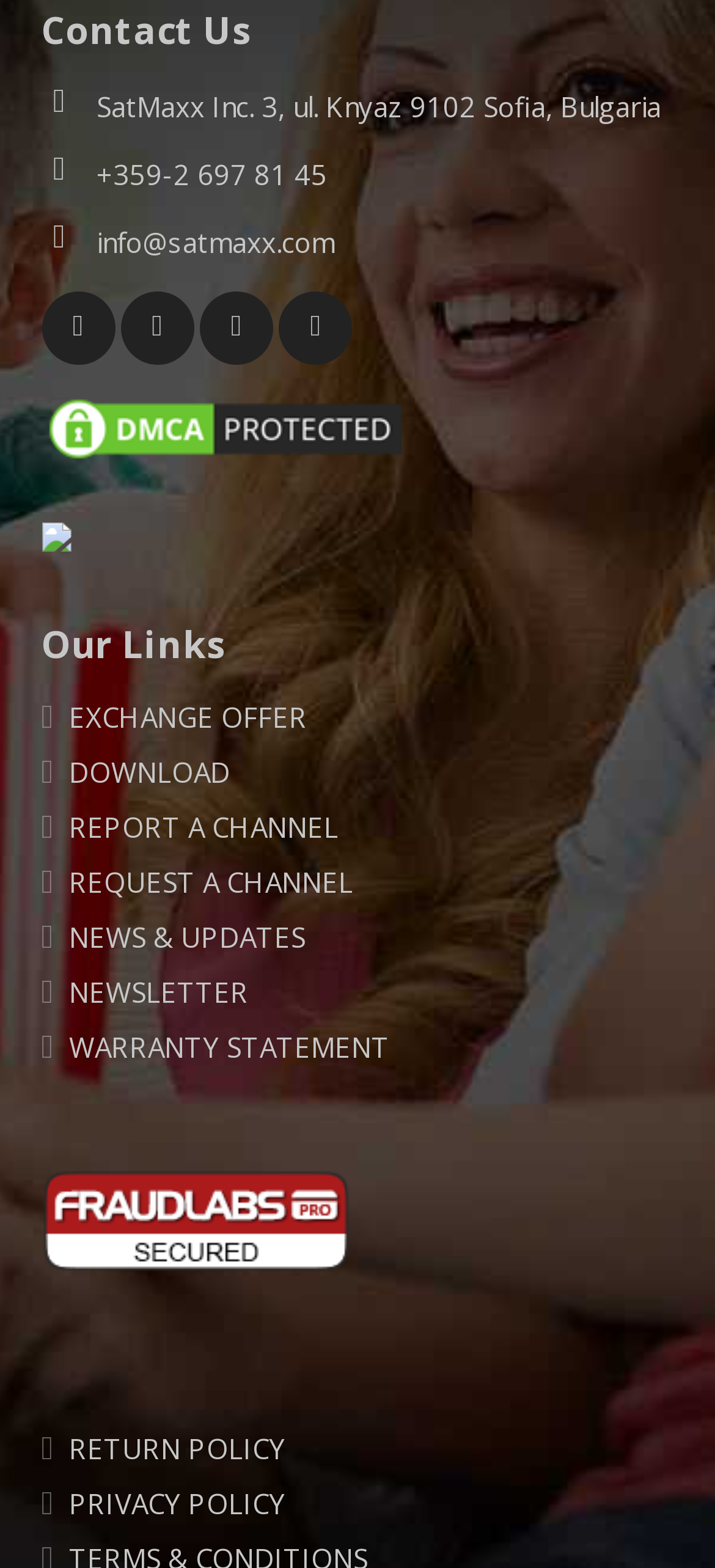Please locate the bounding box coordinates of the element that needs to be clicked to achieve the following instruction: "Download something". The coordinates should be four float numbers between 0 and 1, i.e., [left, top, right, bottom].

[0.096, 0.481, 0.322, 0.504]